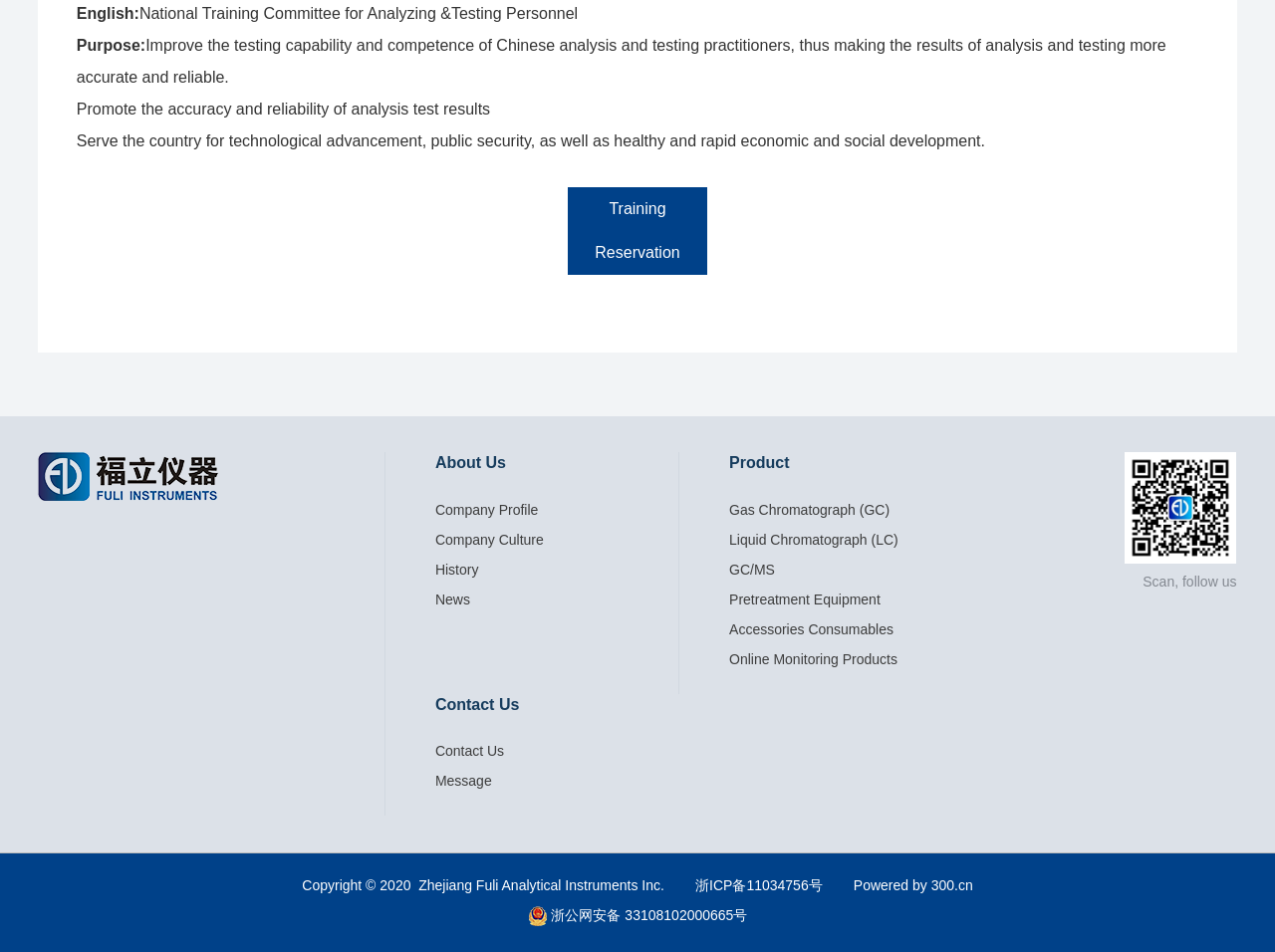Pinpoint the bounding box coordinates of the area that should be clicked to complete the following instruction: "Visit About Us page". The coordinates must be given as four float numbers between 0 and 1, i.e., [left, top, right, bottom].

[0.341, 0.477, 0.397, 0.495]